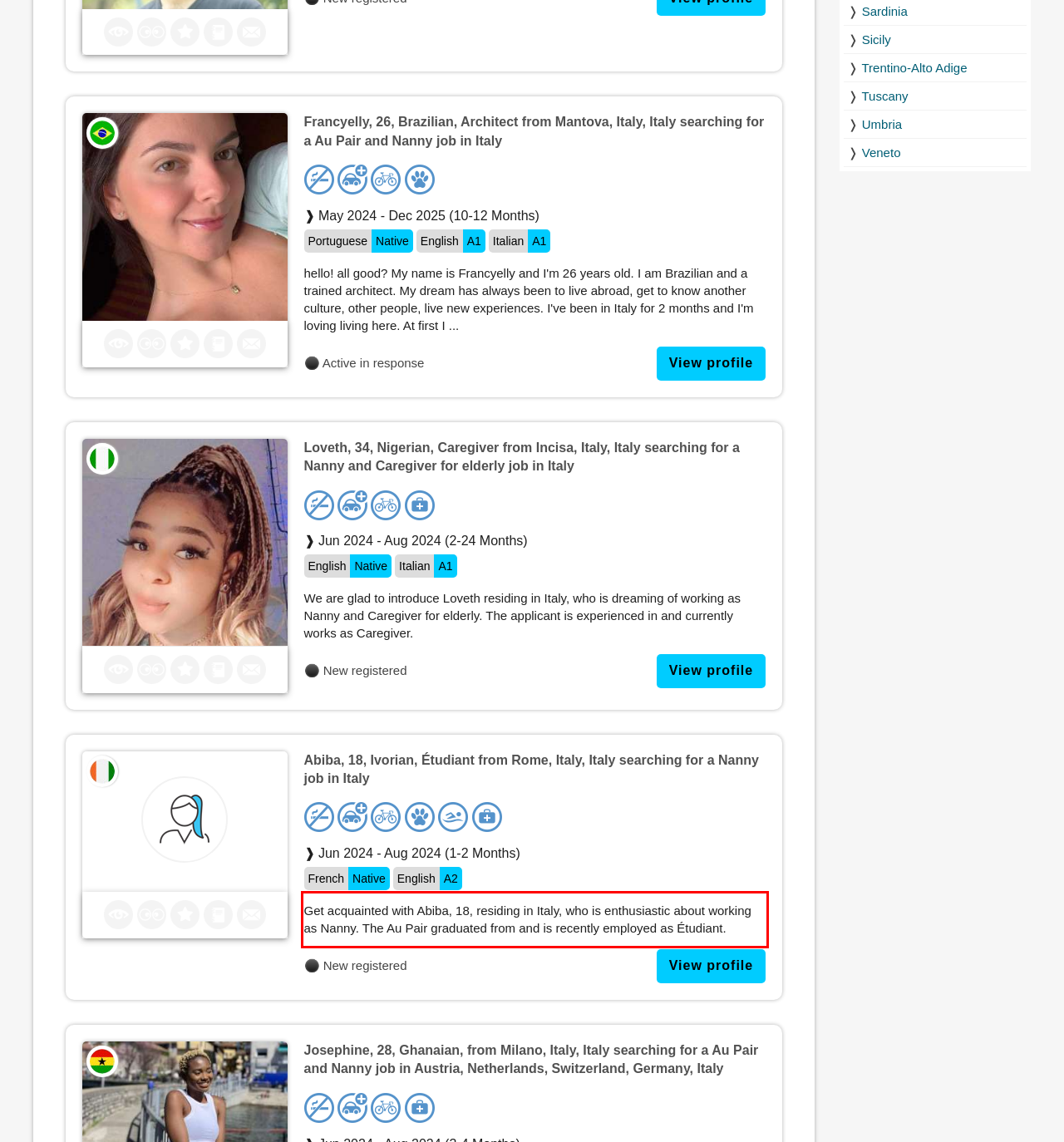You are provided with a screenshot of a webpage that includes a UI element enclosed in a red rectangle. Extract the text content inside this red rectangle.

Get acquainted with Abiba, 18, residing in Italy, who is enthusiastic about working as Nanny. The Au Pair graduated from and is recently employed as Étudiant.